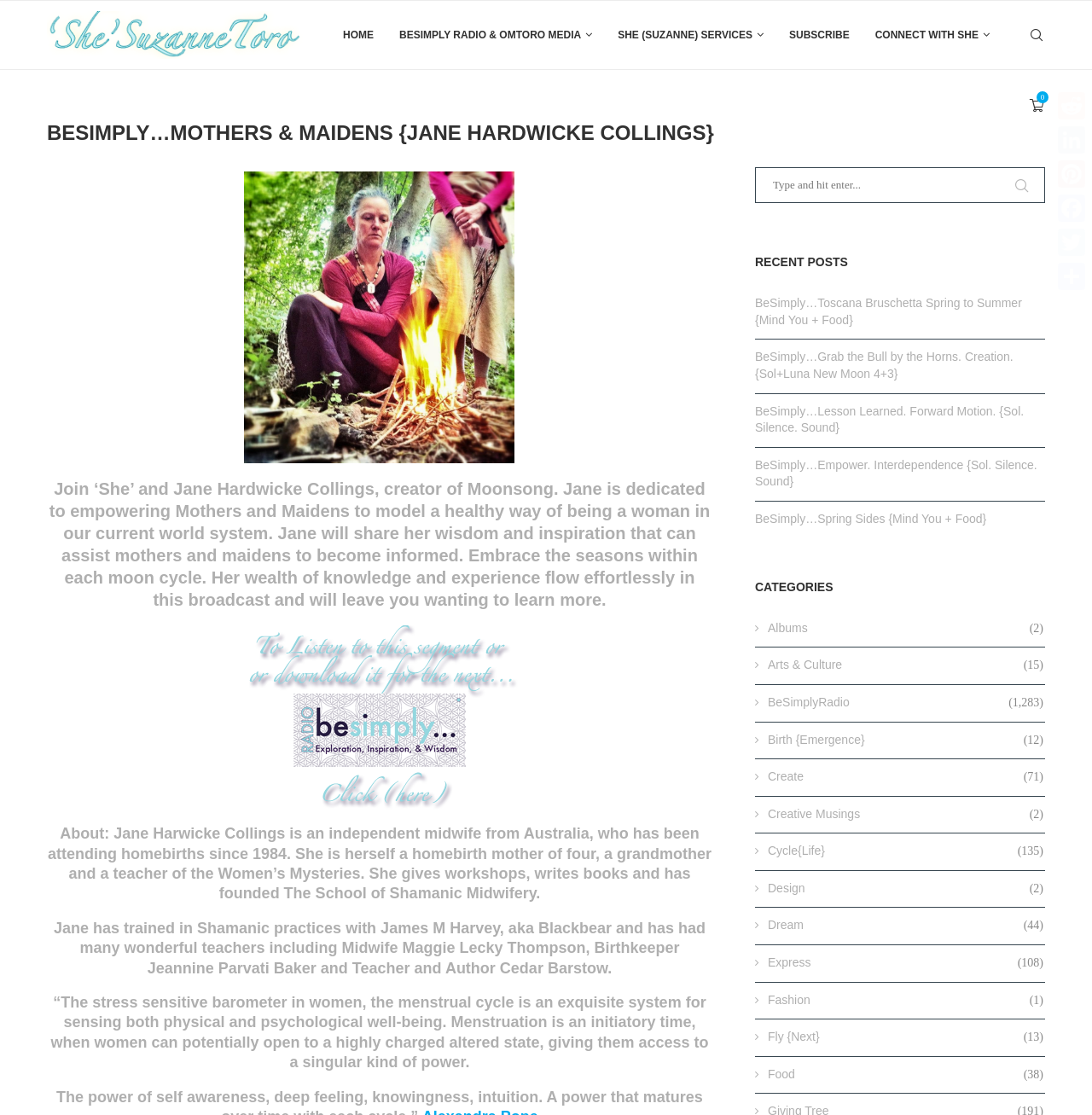Give a concise answer of one word or phrase to the question: 
What is the profession of Jane Harwicke Collings?

Midwife